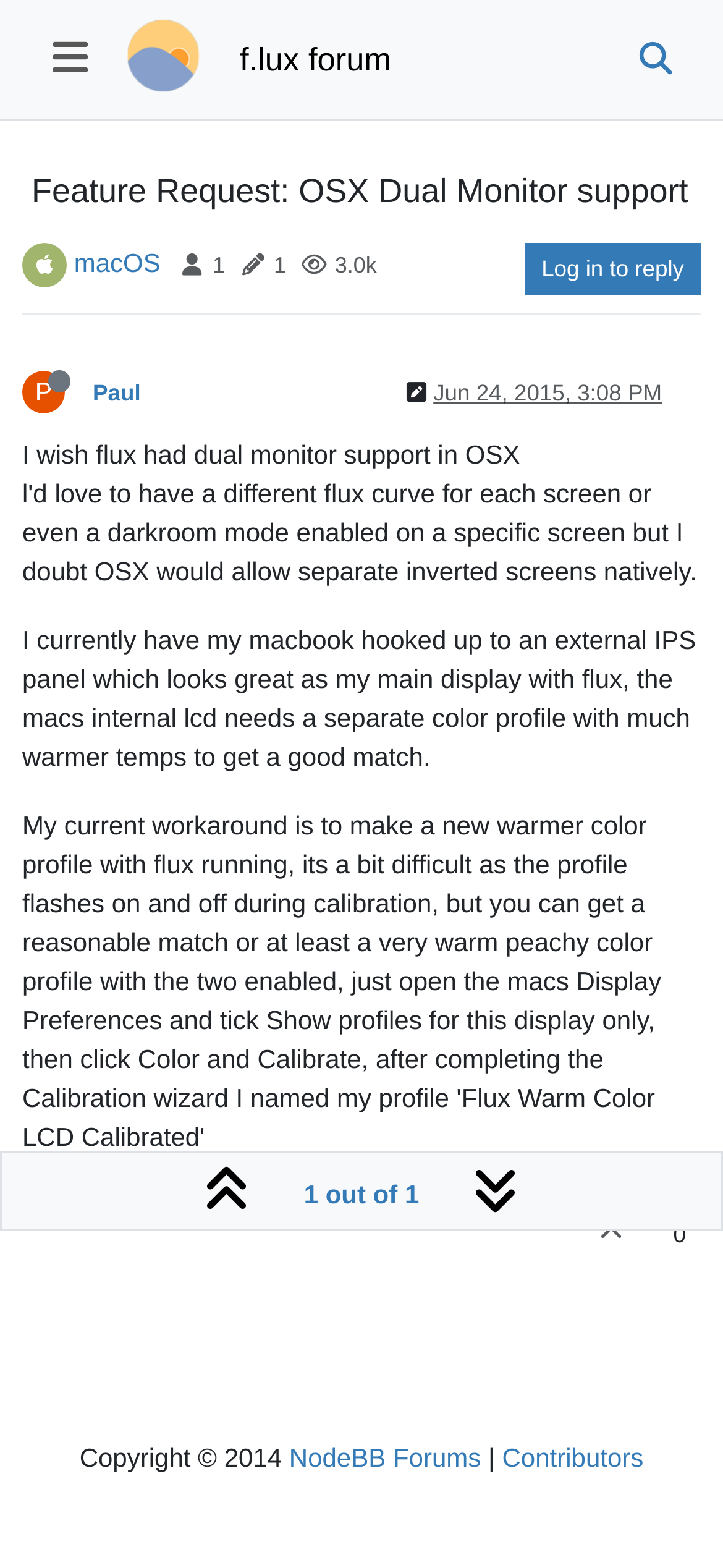Using the provided description P, find the bounding box coordinates for the UI element. Provide the coordinates in (top-left x, top-left y, bottom-right x, bottom-right y) format, ensuring all values are between 0 and 1.

[0.031, 0.24, 0.128, 0.259]